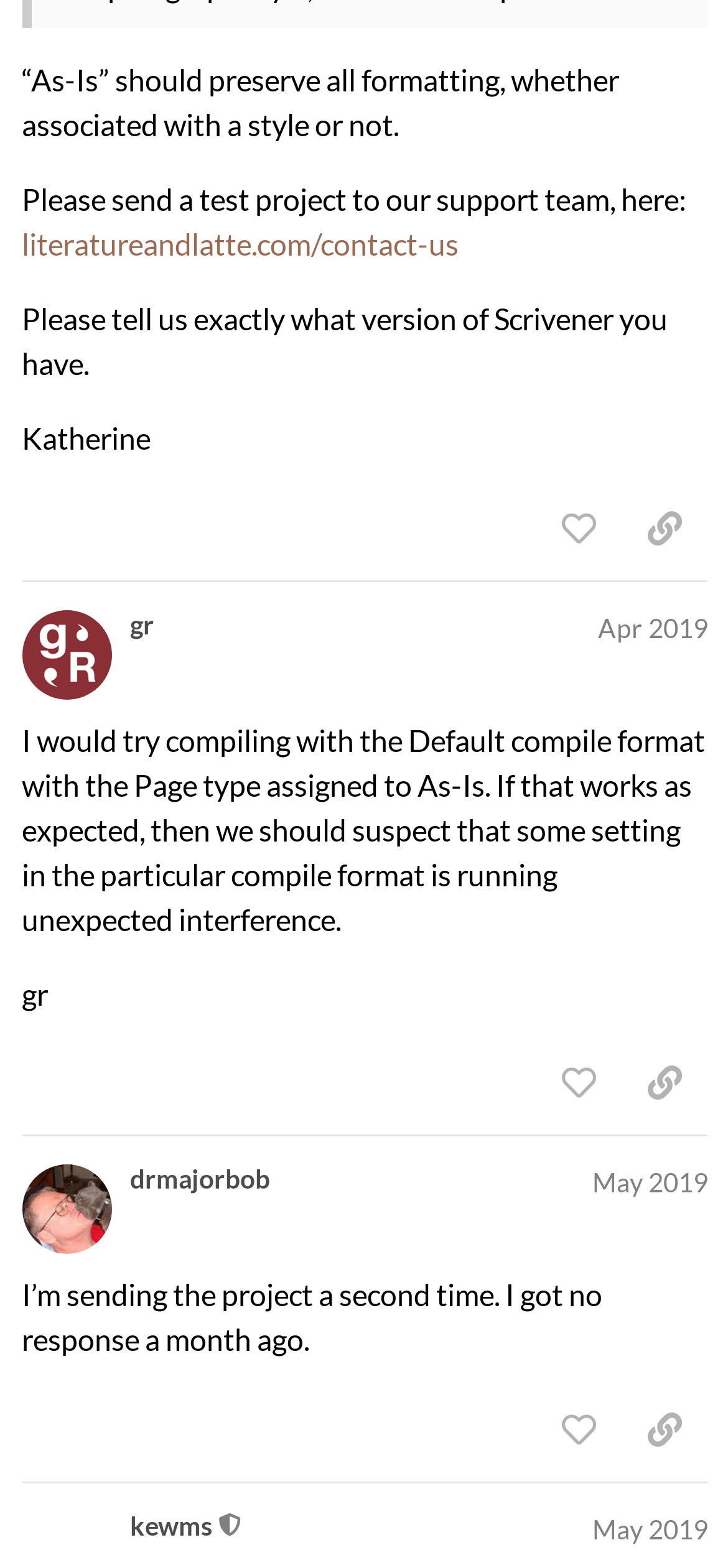Pinpoint the bounding box coordinates of the clickable element needed to complete the instruction: "click the 'like this post' button". The coordinates should be provided as four float numbers between 0 and 1: [left, top, right, bottom].

[0.736, 0.313, 0.854, 0.36]